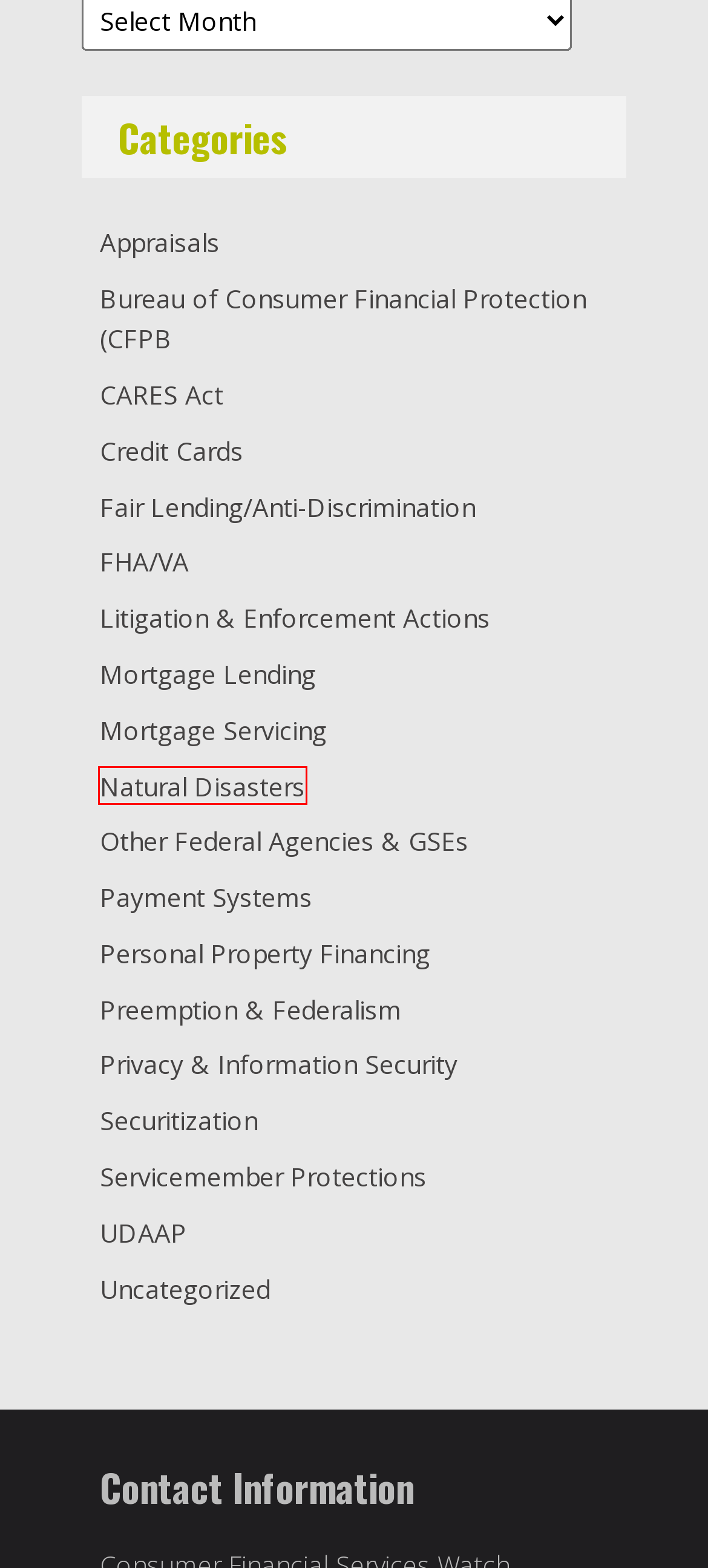Observe the screenshot of a webpage with a red bounding box highlighting an element. Choose the webpage description that accurately reflects the new page after the element within the bounding box is clicked. Here are the candidates:
A. UDAAP – Consumer Financial Services Watch
B. Payment Systems – Consumer Financial Services Watch
C. FHA/VA – Consumer Financial Services Watch
D. CARES Act – Consumer Financial Services Watch
E. Natural Disasters – Consumer Financial Services Watch
F. Preemption & Federalism – Consumer Financial Services Watch
G. Mortgage Servicing – Consumer Financial Services Watch
H. Credit Cards – Consumer Financial Services Watch

E